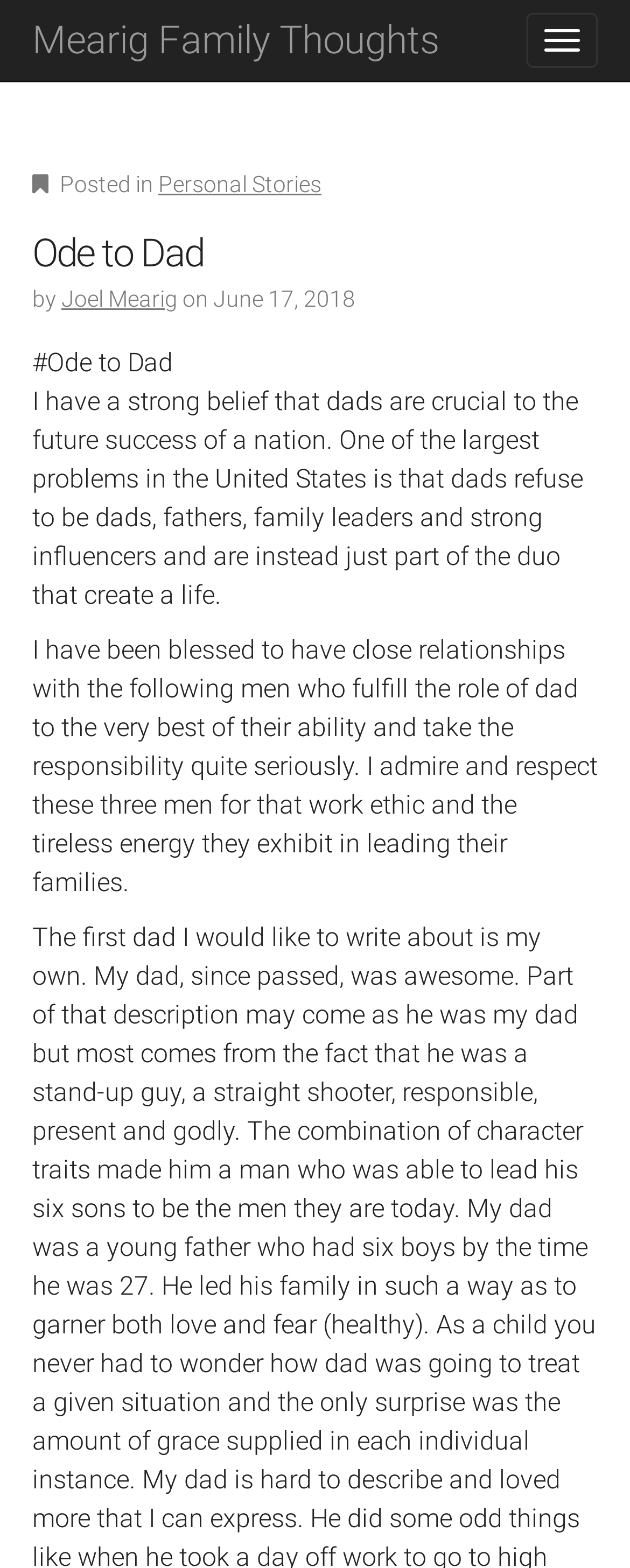What is the role of the men the author admires?
Based on the image, answer the question with as much detail as possible.

I determined the role by reading the text 'I have been blessed to have close relationships with the following men who fulfill the role of dad to the very best of their ability...' which mentions that the men fulfill the role of dads.